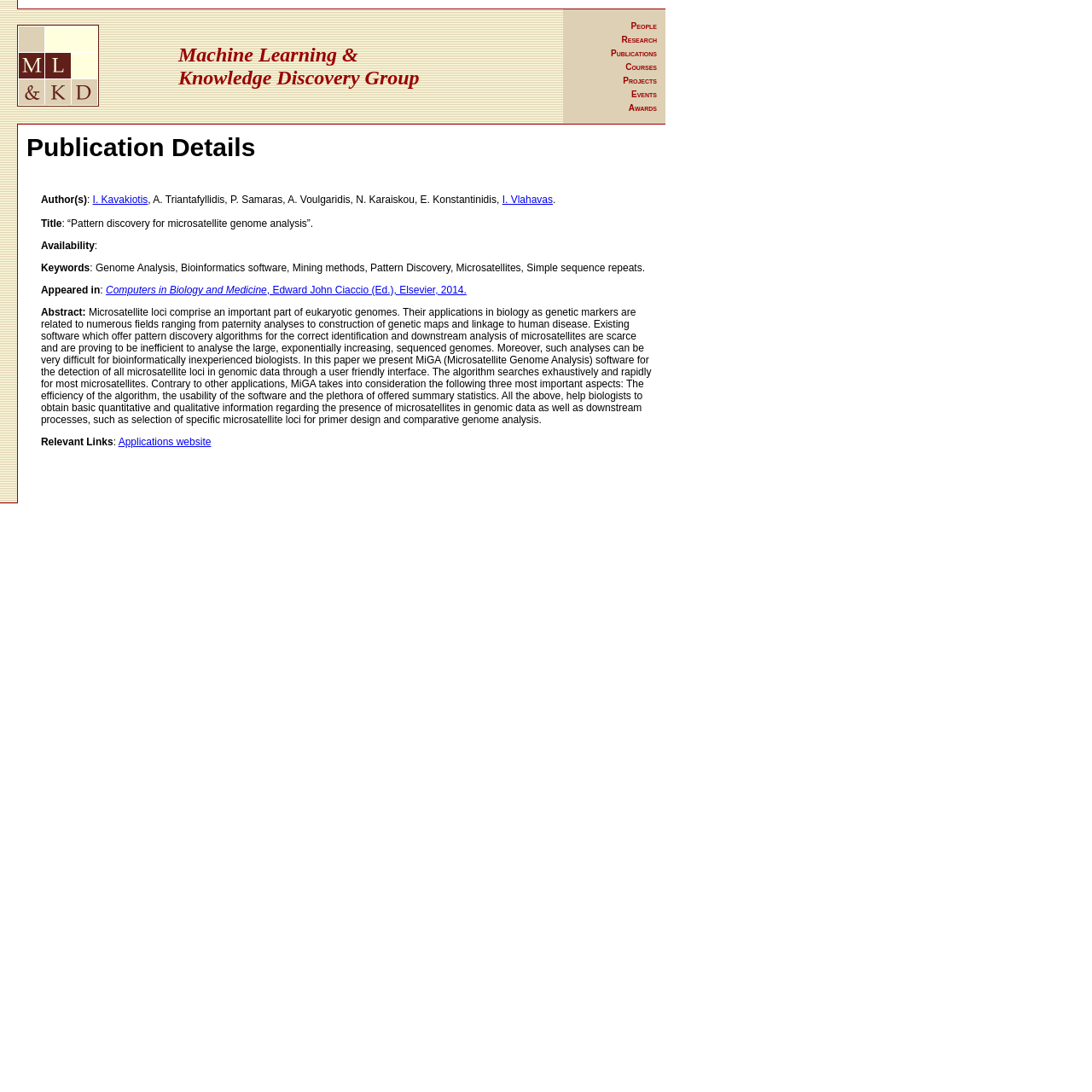Please provide a one-word or short phrase answer to the question:
What is the name of the research group?

Machine Learning & Knowledge Discovery Group